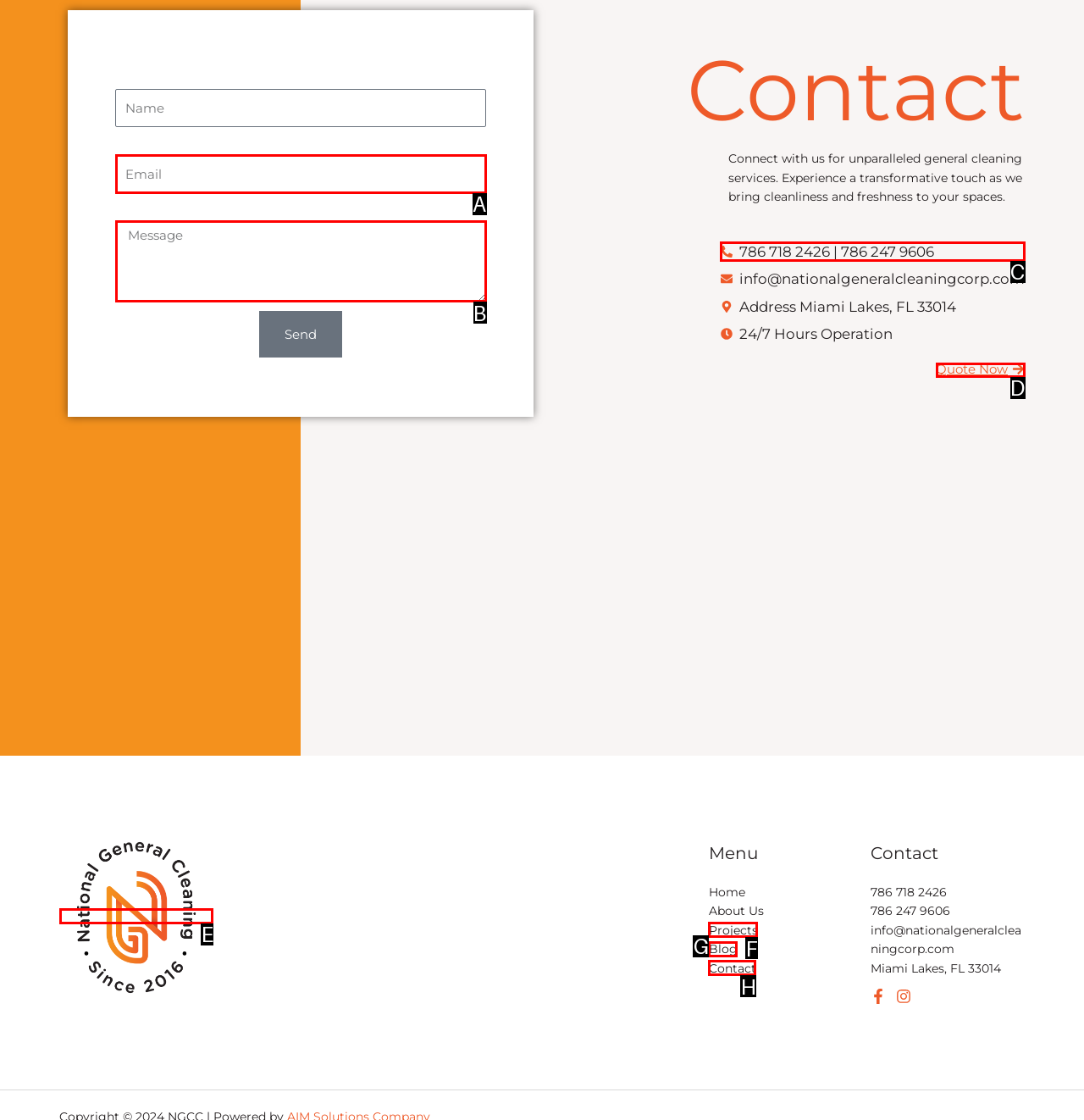Which option aligns with the description: Cheap Domaining? Respond by selecting the correct letter.

None